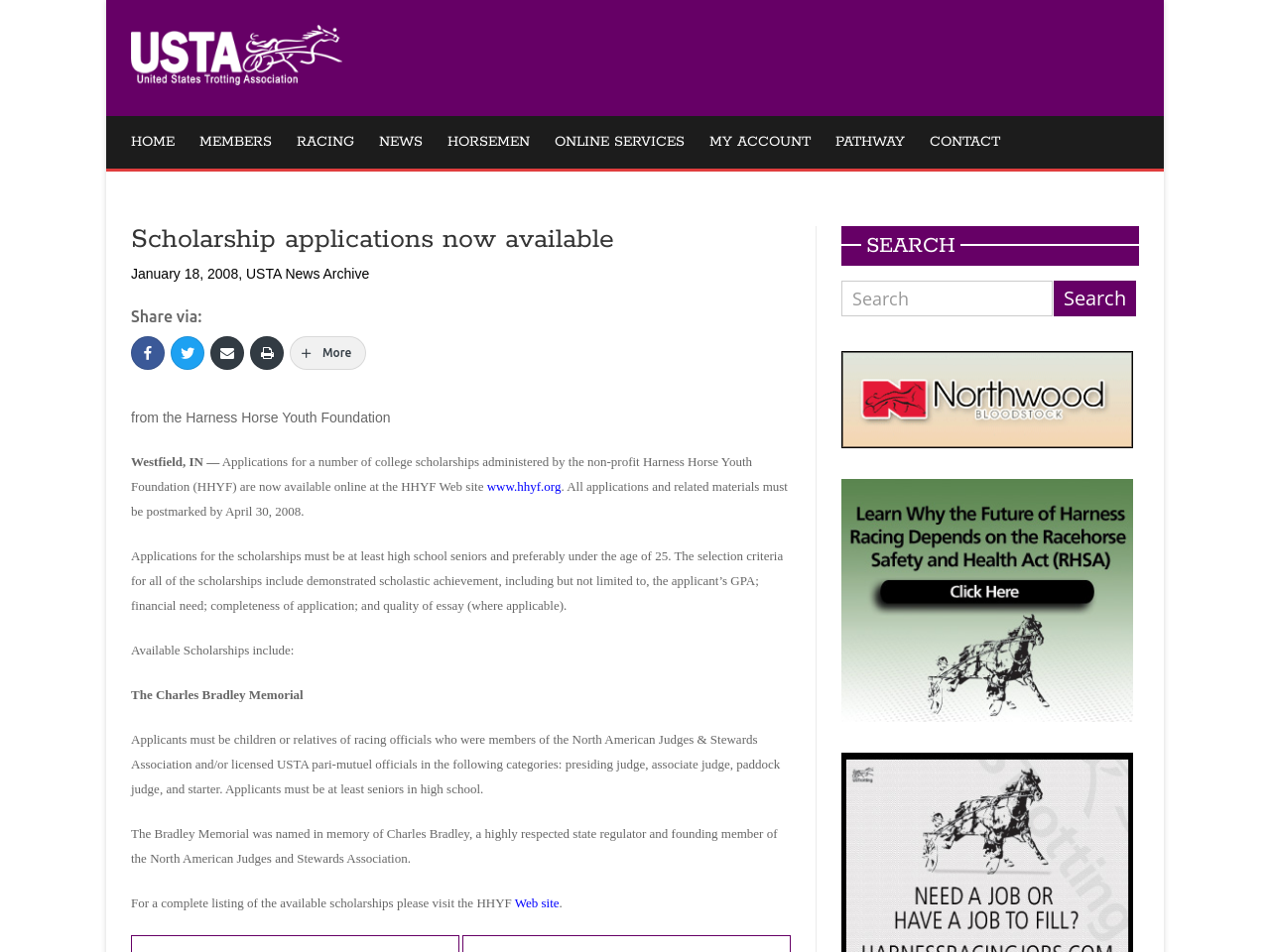Give a full account of the webpage's elements and their arrangement.

The webpage is about scholarship applications being available from the Harness Horse Youth Foundation. At the top left, there is a logo of U.S. Trotting News, accompanied by a navigation menu with links to various sections such as HOME, MEMBERS, RACING, NEWS, and more. 

Below the navigation menu, there is a heading that reads "Scholarship applications now available" with a date "January 18, 2008" and a link to the USTA News Archive. 

On the left side, there is a section that provides information about the scholarship applications. It starts with a brief introduction, followed by a paragraph explaining the eligibility criteria and the selection process. 

There are several paragraphs that describe the available scholarships, including the Charles Bradley Memorial scholarship, which is open to children or relatives of racing officials. 

On the right side, there is a search function with a heading "SEARCH", a text box, and a search button. Below the search function, there are three links with images, but the images are not described.

At the bottom of the page, there are social media links with icons, allowing users to share the content via various platforms.